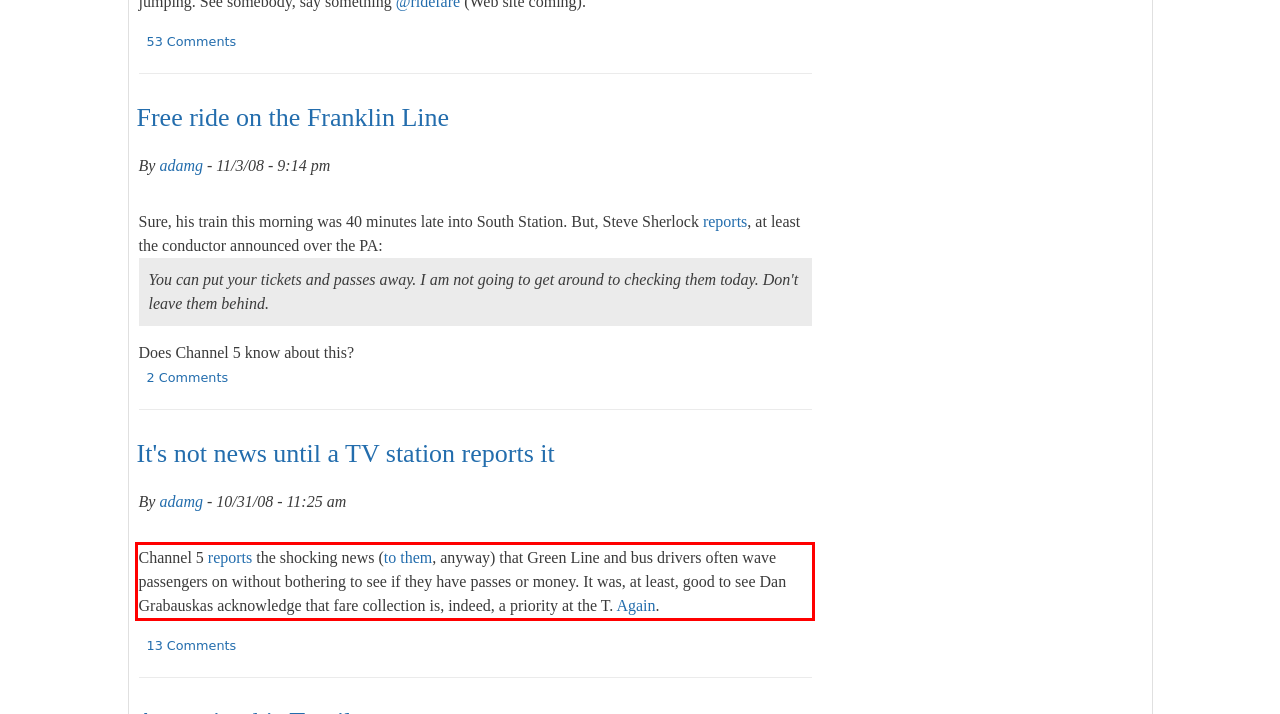You are given a screenshot of a webpage with a UI element highlighted by a red bounding box. Please perform OCR on the text content within this red bounding box.

Channel 5 reports the shocking news (to them, anyway) that Green Line and bus drivers often wave passengers on without bothering to see if they have passes or money. It was, at least, good to see Dan Grabauskas acknowledge that fare collection is, indeed, a priority at the T. Again.